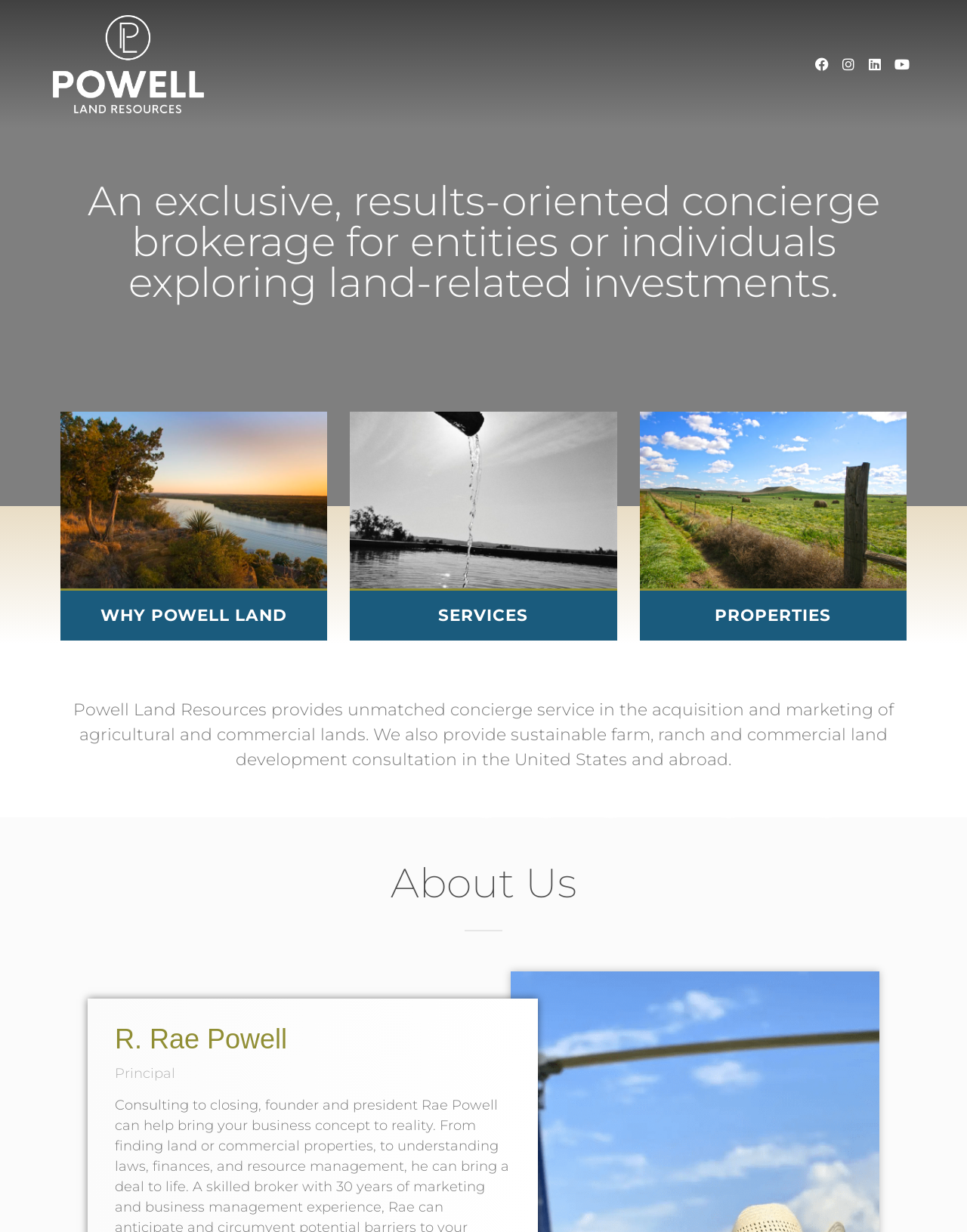Kindly determine the bounding box coordinates of the area that needs to be clicked to fulfill this instruction: "Explore SERVICES".

[0.362, 0.334, 0.638, 0.52]